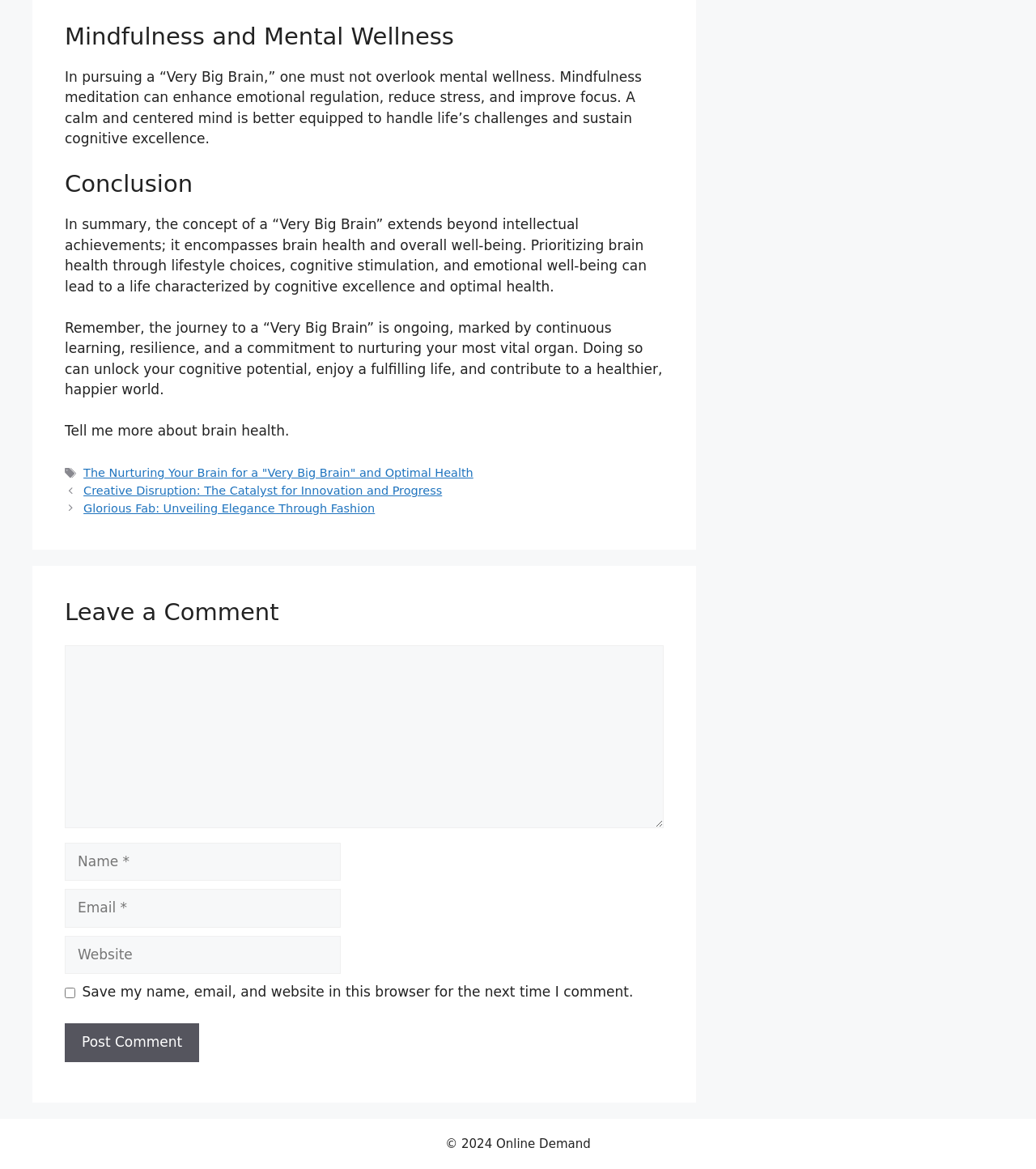Determine the bounding box for the described UI element: "name="submit" value="Post Comment"".

[0.062, 0.876, 0.192, 0.908]